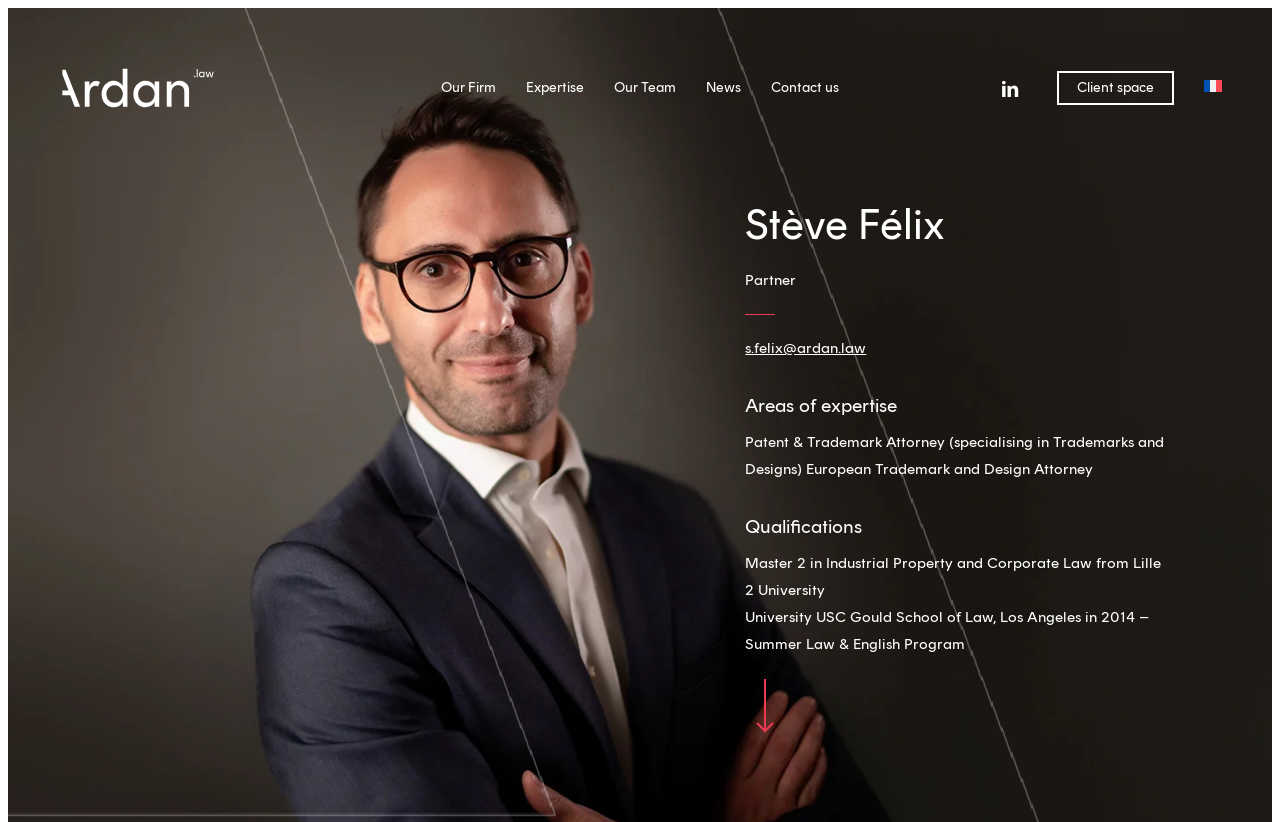Please locate the bounding box coordinates of the element that needs to be clicked to achieve the following instruction: "Switch to French language". The coordinates should be four float numbers between 0 and 1, i.e., [left, top, right, bottom].

[0.941, 0.095, 0.955, 0.119]